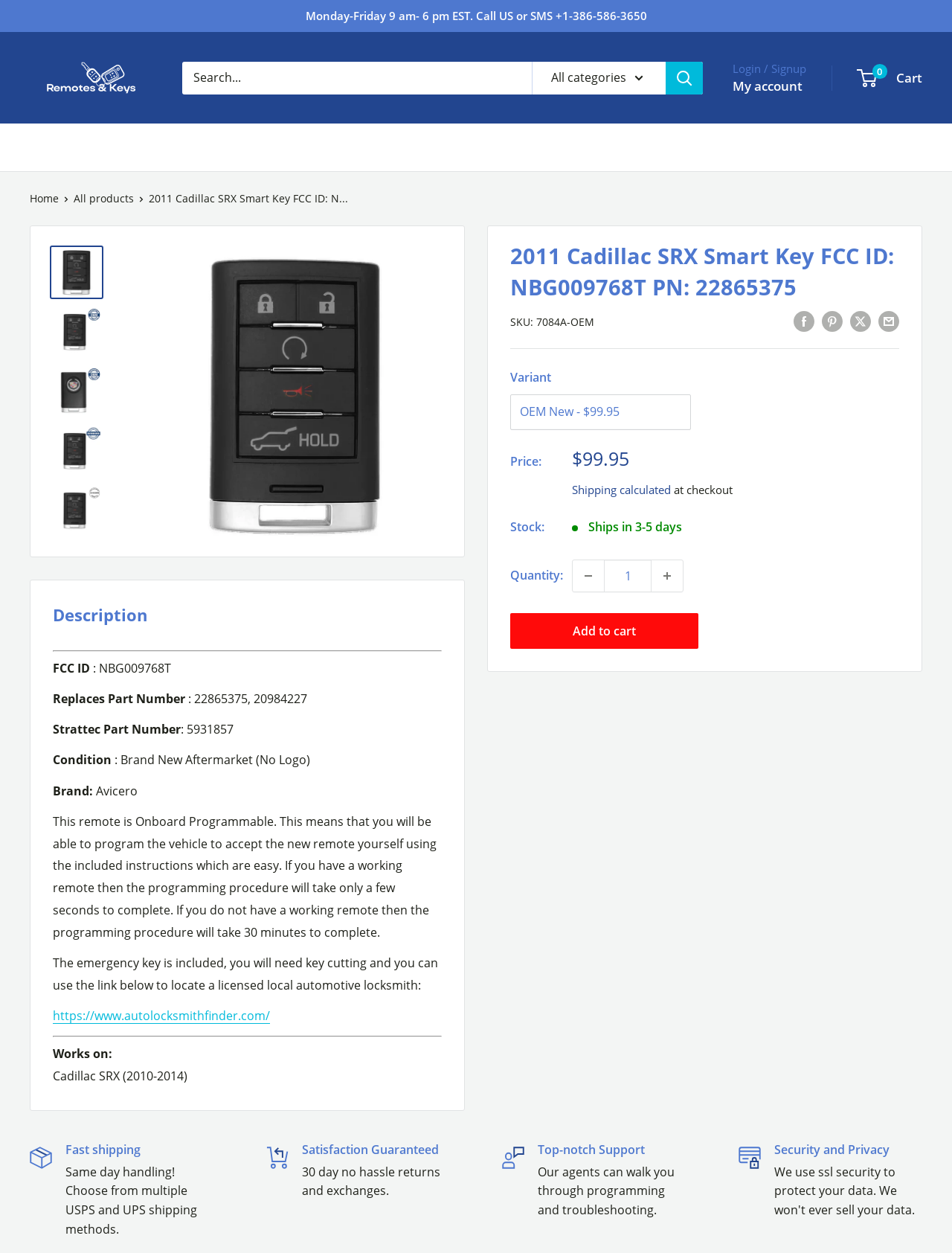Kindly determine the bounding box coordinates for the clickable area to achieve the given instruction: "Add to cart".

[0.536, 0.489, 0.733, 0.518]